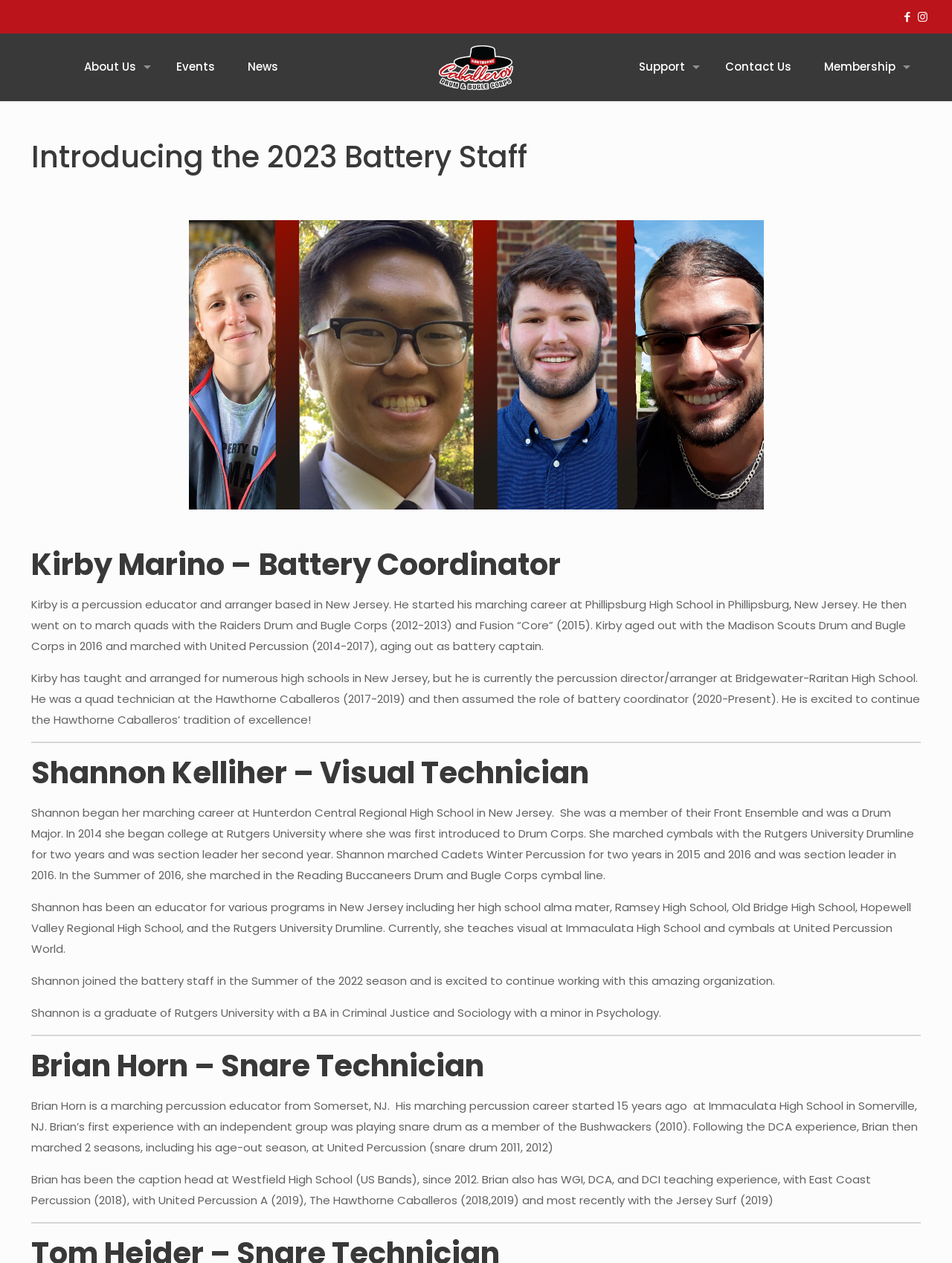What is the name of the high school where Kirby Marino started his marching career?
Kindly offer a detailed explanation using the data available in the image.

According to the webpage content, Kirby Marino started his marching career at Phillipsburg High School in Phillipsburg, New Jersey, which is mentioned in his bio.